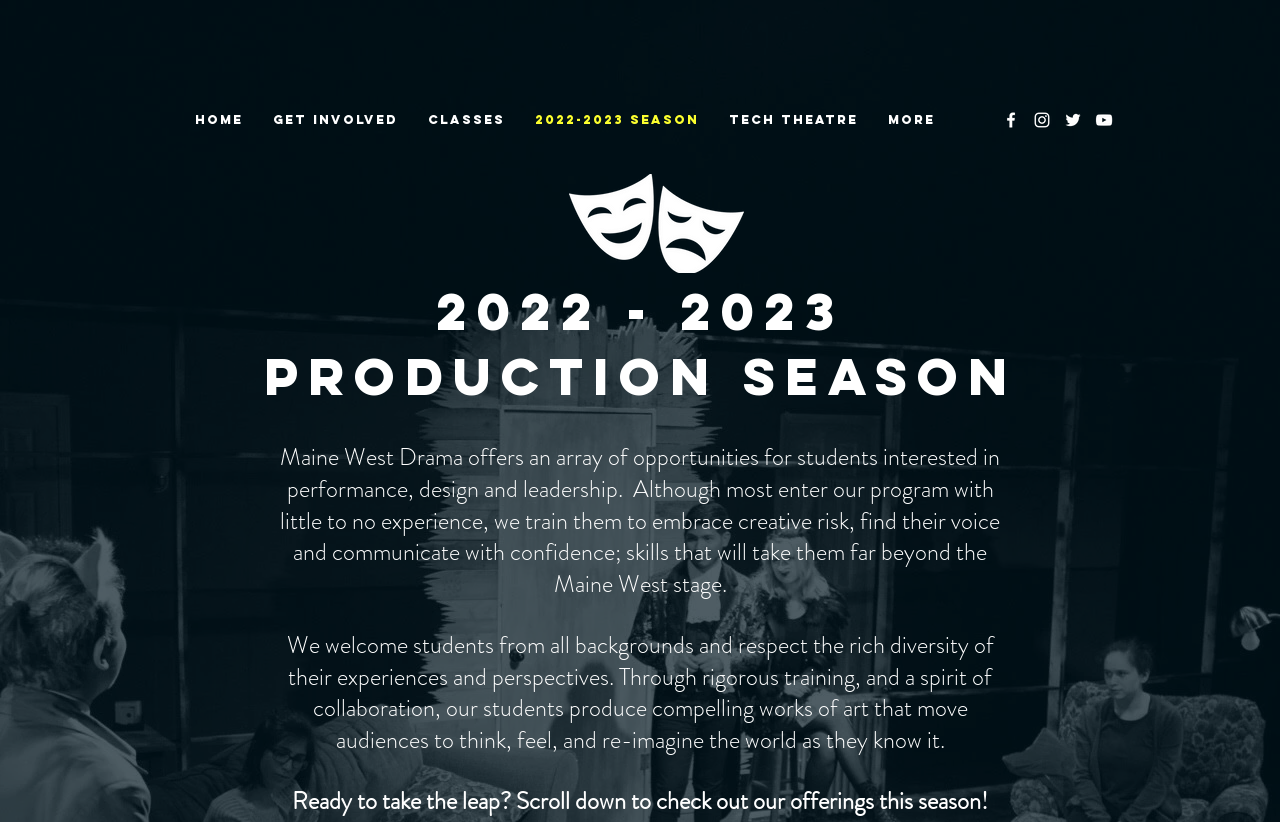Locate the bounding box coordinates of the clickable part needed for the task: "Read the recent post 'READ, HOT AND DIGITIZED: Digitizing, Repatriating, and Promoting Sound'".

None